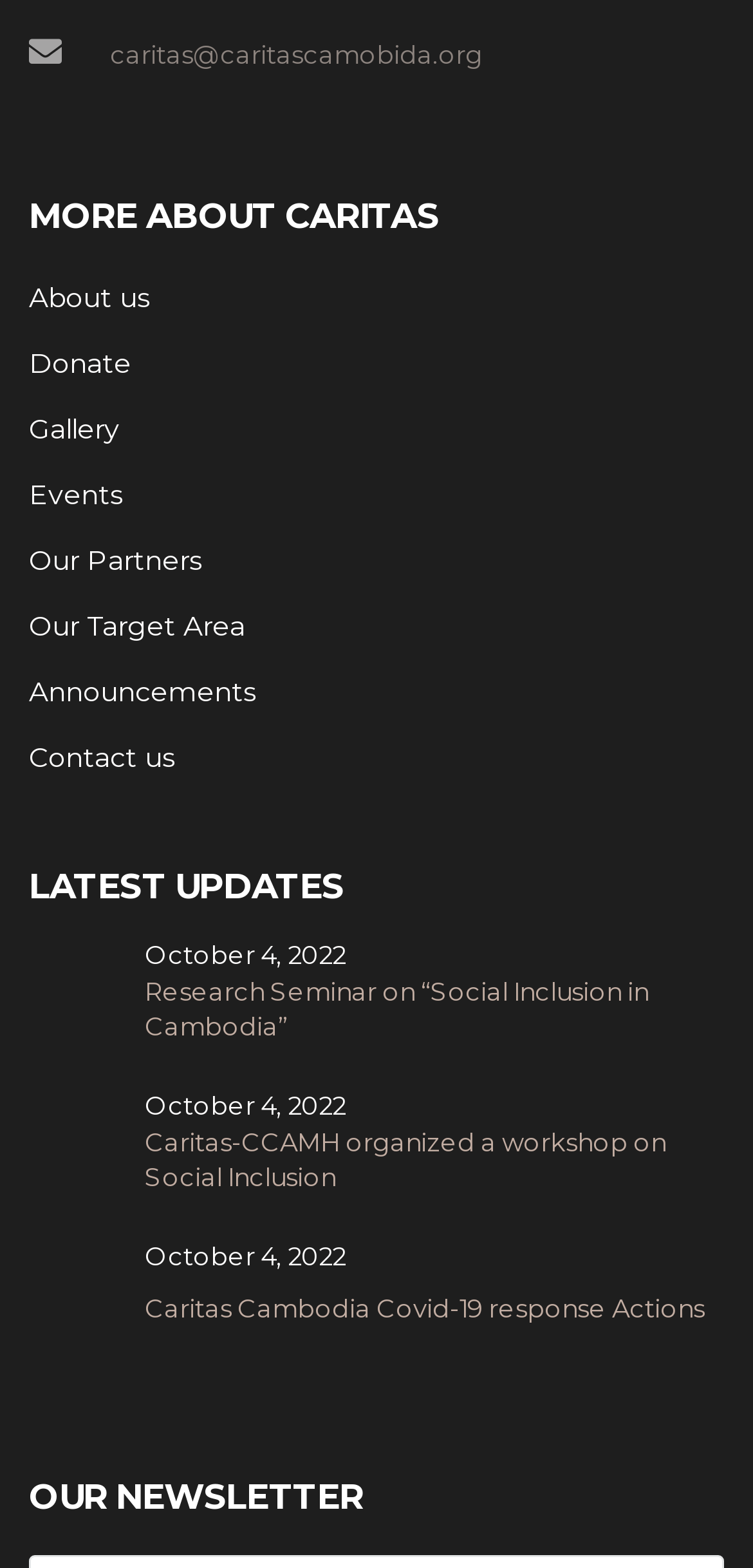Please find the bounding box for the following UI element description. Provide the coordinates in (top-left x, top-left y, bottom-right x, bottom-right y) format, with values between 0 and 1: Gallery

[0.038, 0.263, 0.159, 0.285]